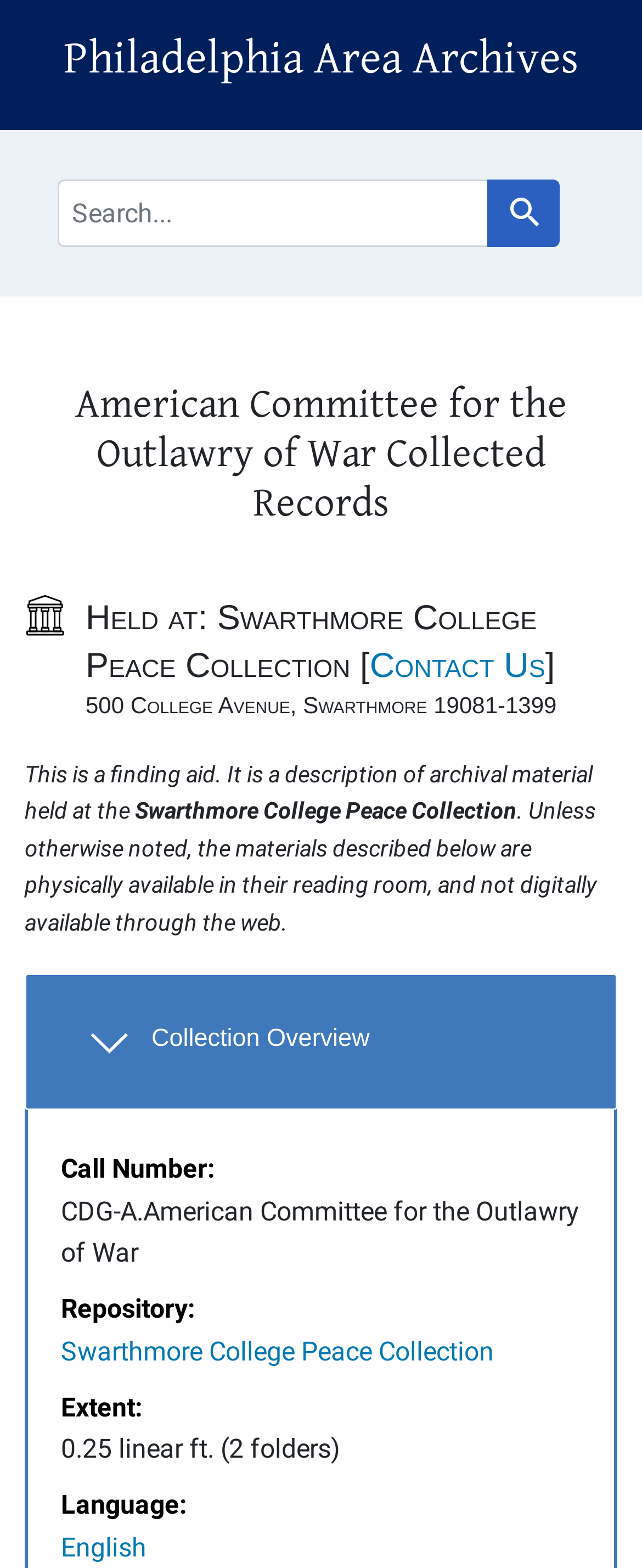Provide a one-word or short-phrase response to the question:
How many folders are in the collection?

2